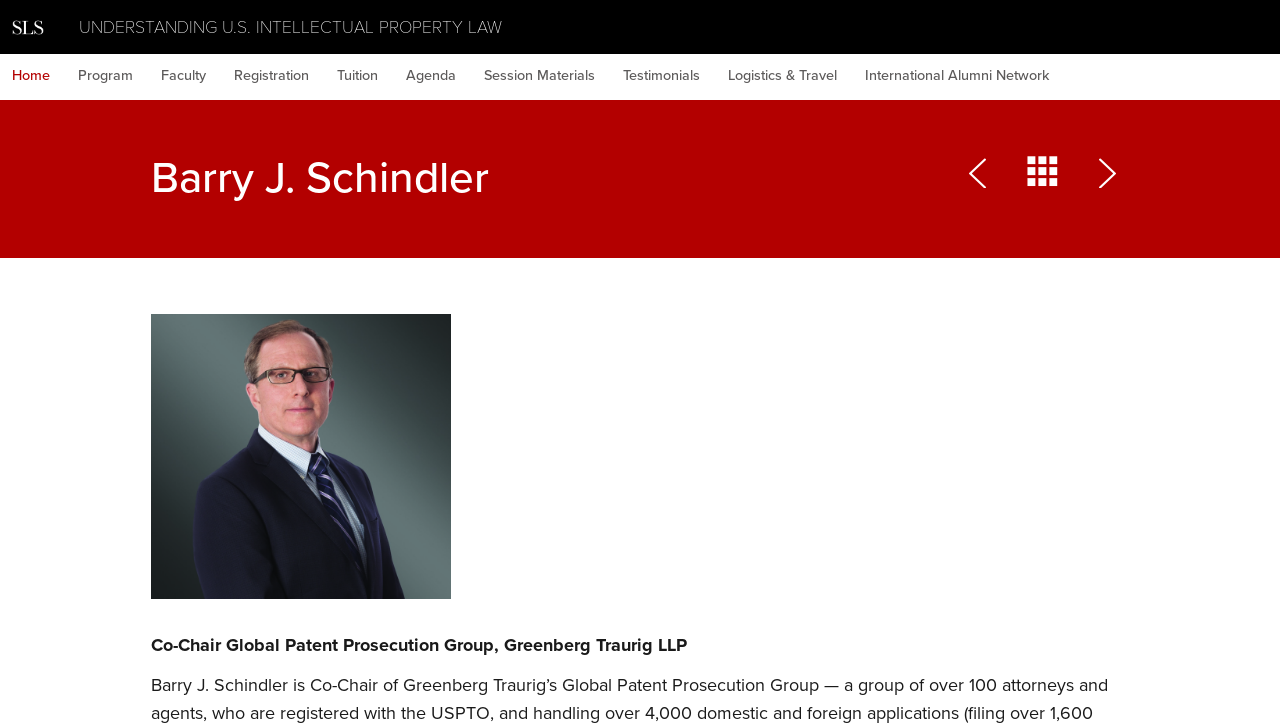What is Barry J. Schindler's profession?
Give a one-word or short-phrase answer derived from the screenshot.

Co-Chair Global Patent Prosecution Group